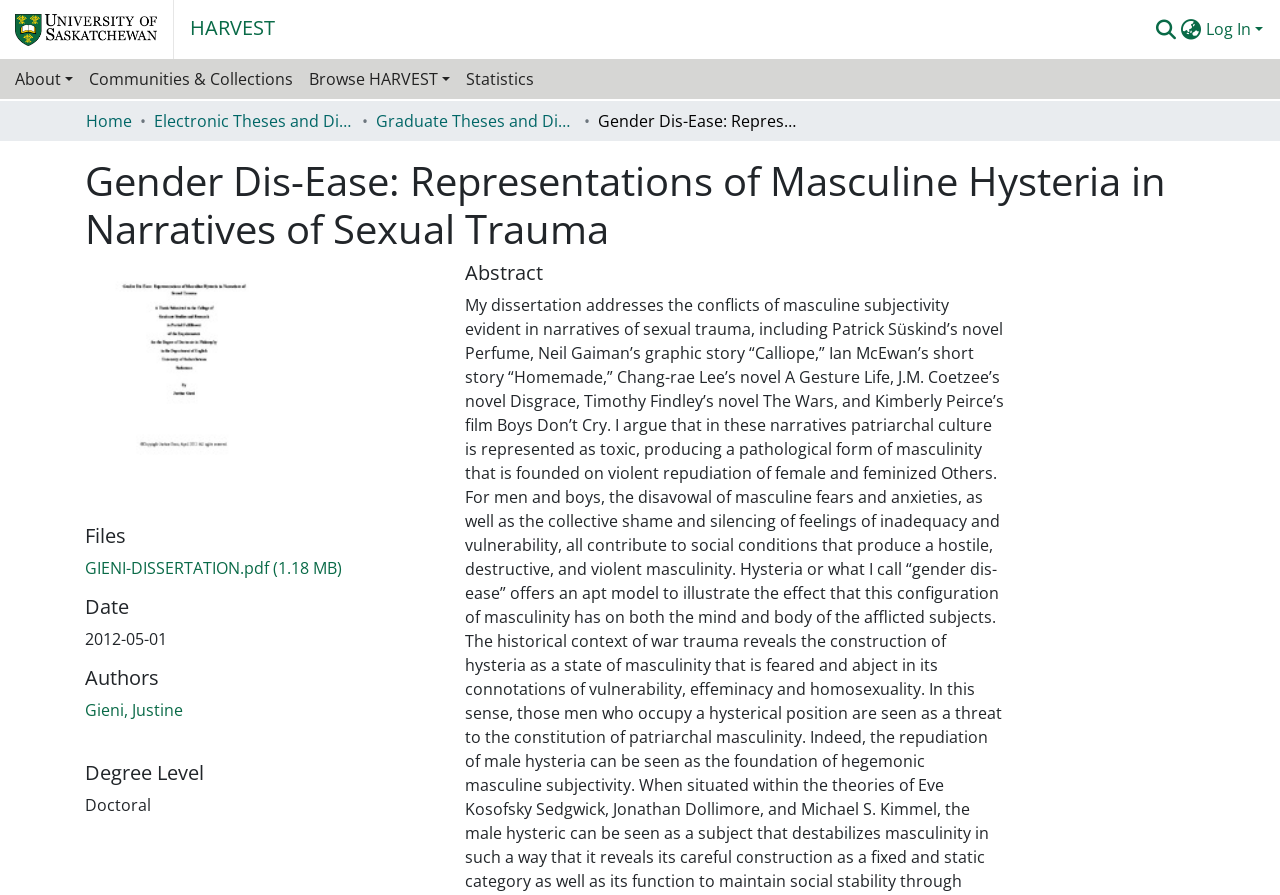Pinpoint the bounding box coordinates of the element you need to click to execute the following instruction: "Search for something". The bounding box should be represented by four float numbers between 0 and 1, in the format [left, top, right, bottom].

[0.898, 0.01, 0.921, 0.053]